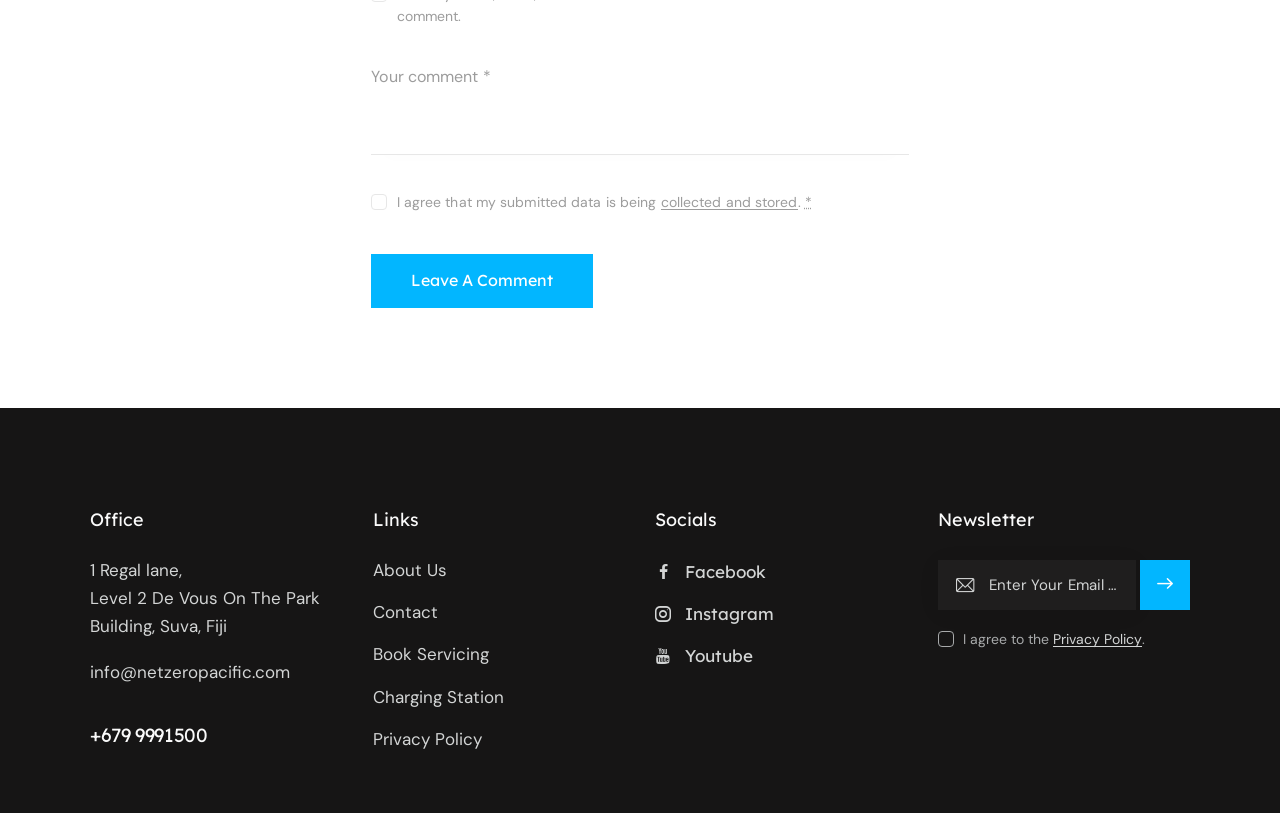Show the bounding box coordinates for the element that needs to be clicked to execute the following instruction: "Visit the About Us page". Provide the coordinates in the form of four float numbers between 0 and 1, i.e., [left, top, right, bottom].

[0.291, 0.684, 0.349, 0.718]